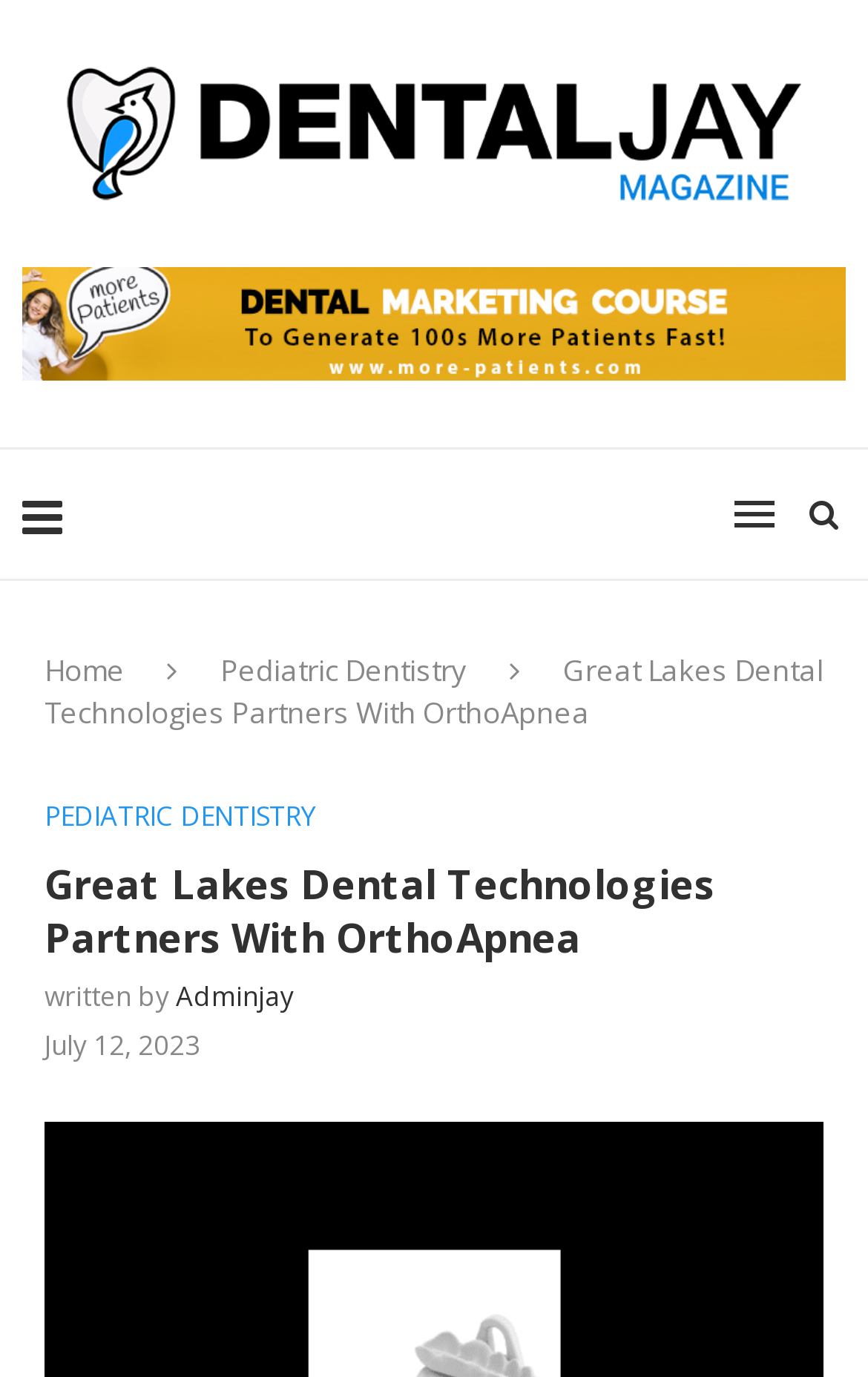Please find and report the primary heading text from the webpage.

Great Lakes Dental Technologies Partners With OrthoApnea